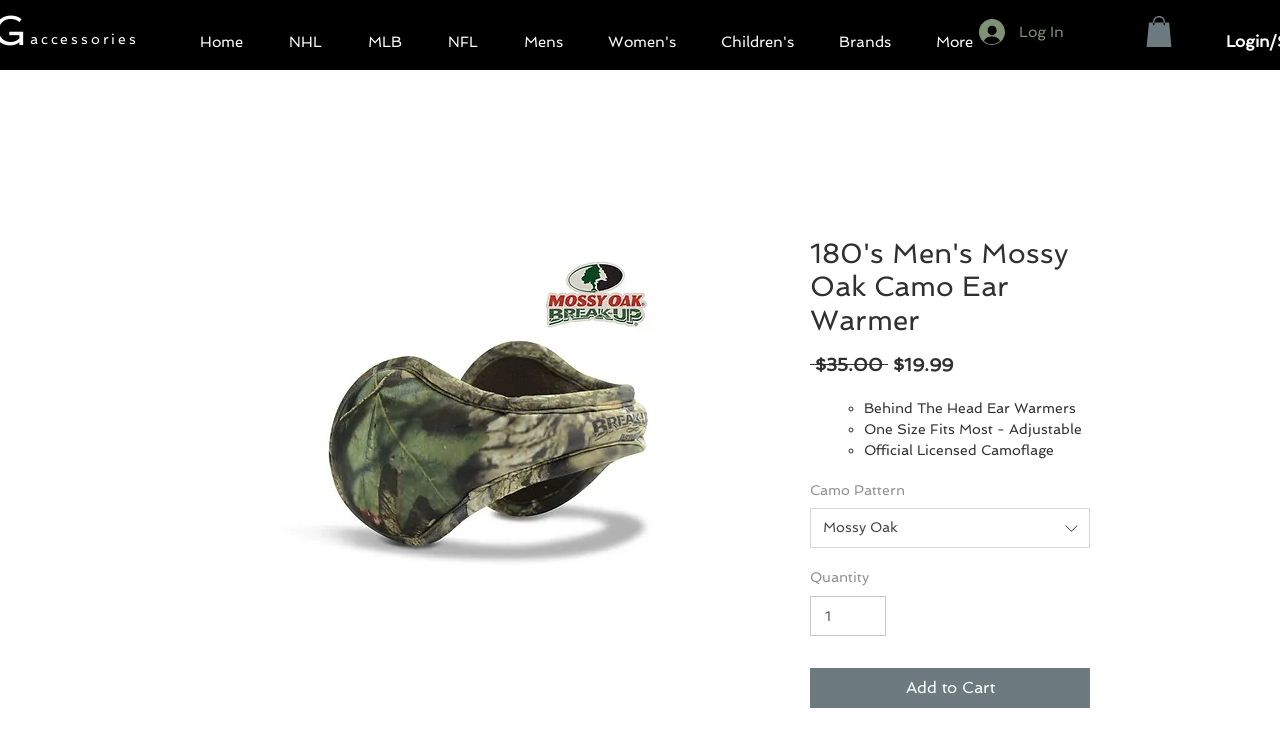Bounding box coordinates are specified in the format (top-left x, top-left y, bottom-right x, bottom-right y). All values are floating point numbers bounded between 0 and 1. Please provide the bounding box coordinate of the region this sentence describes: Log In

[0.754, 0.018, 0.842, 0.069]